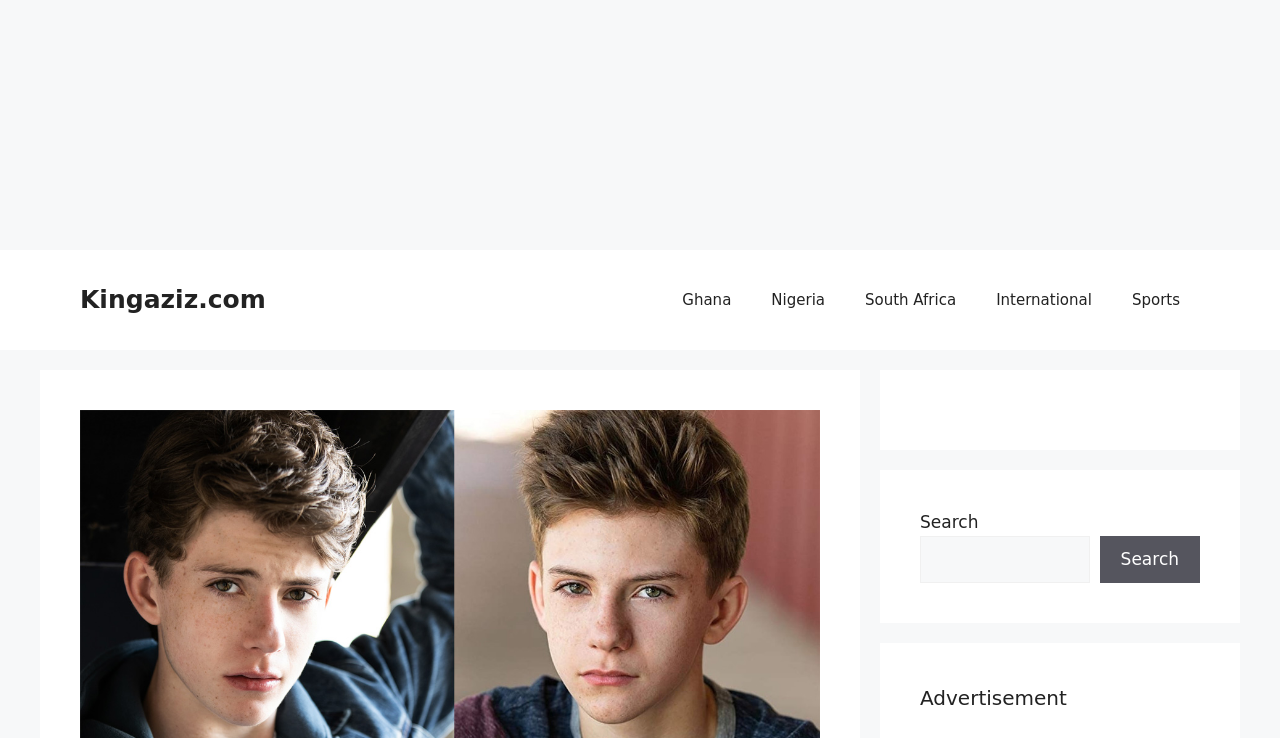Please specify the bounding box coordinates in the format (top-left x, top-left y, bottom-right x, bottom-right y), with all values as floating point numbers between 0 and 1. Identify the bounding box of the UI element described by: Search

[0.859, 0.726, 0.938, 0.79]